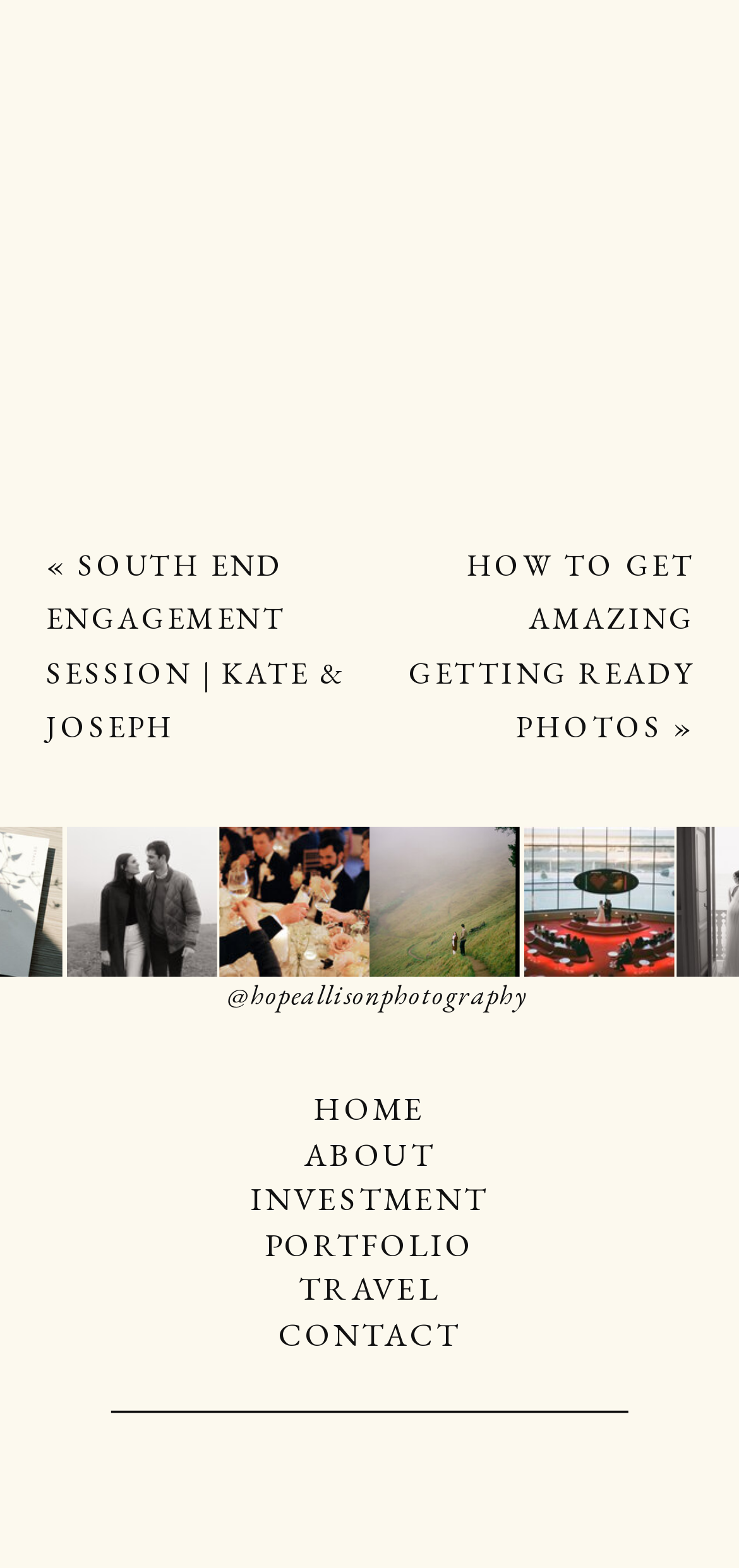Determine the coordinates of the bounding box that should be clicked to complete the instruction: "contact the photographer". The coordinates should be represented by four float numbers between 0 and 1: [left, top, right, bottom].

[0.377, 0.838, 0.623, 0.864]